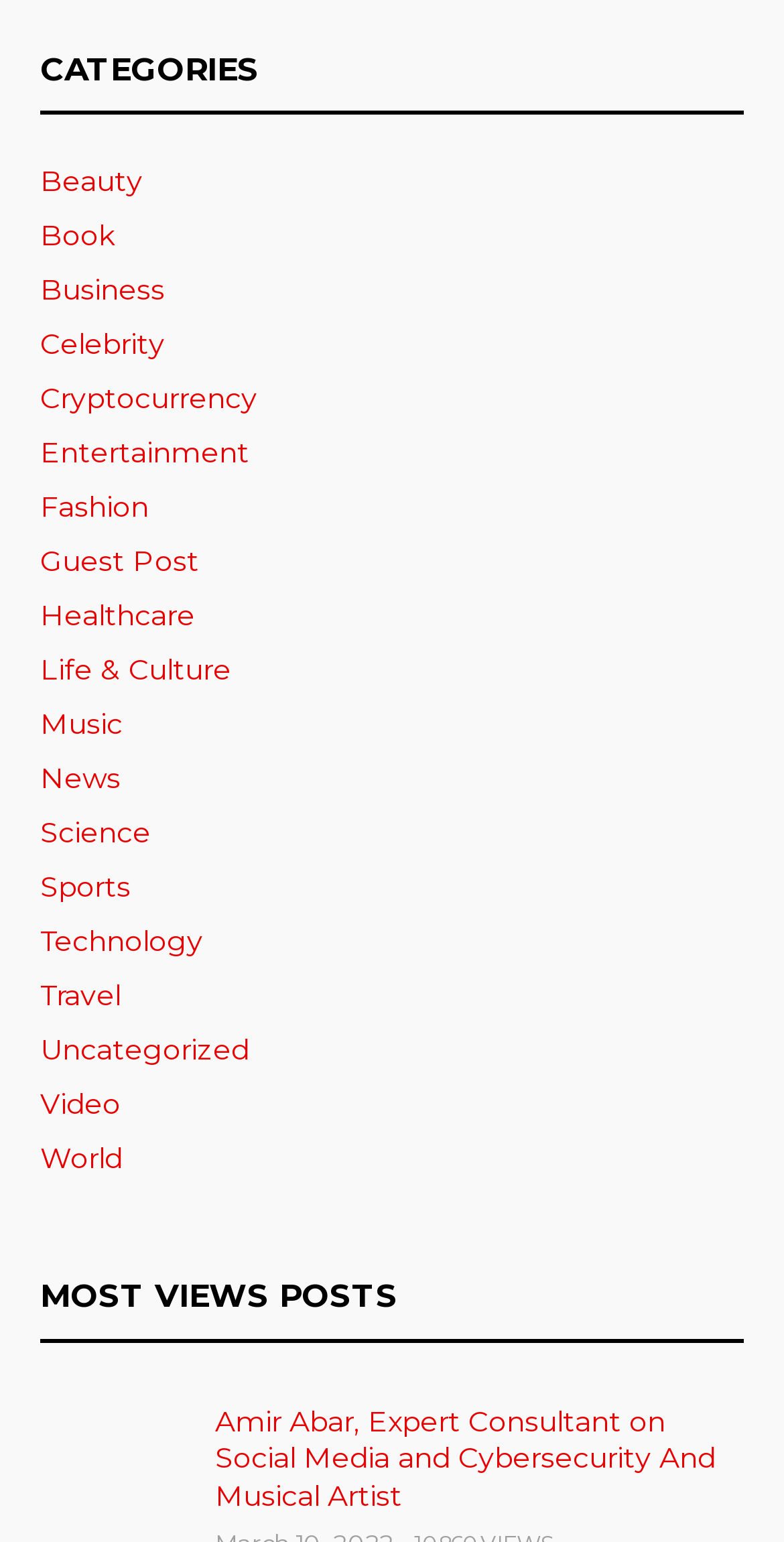Please determine the bounding box coordinates of the element's region to click in order to carry out the following instruction: "Explore the Entertainment section". The coordinates should be four float numbers between 0 and 1, i.e., [left, top, right, bottom].

[0.051, 0.281, 0.318, 0.308]